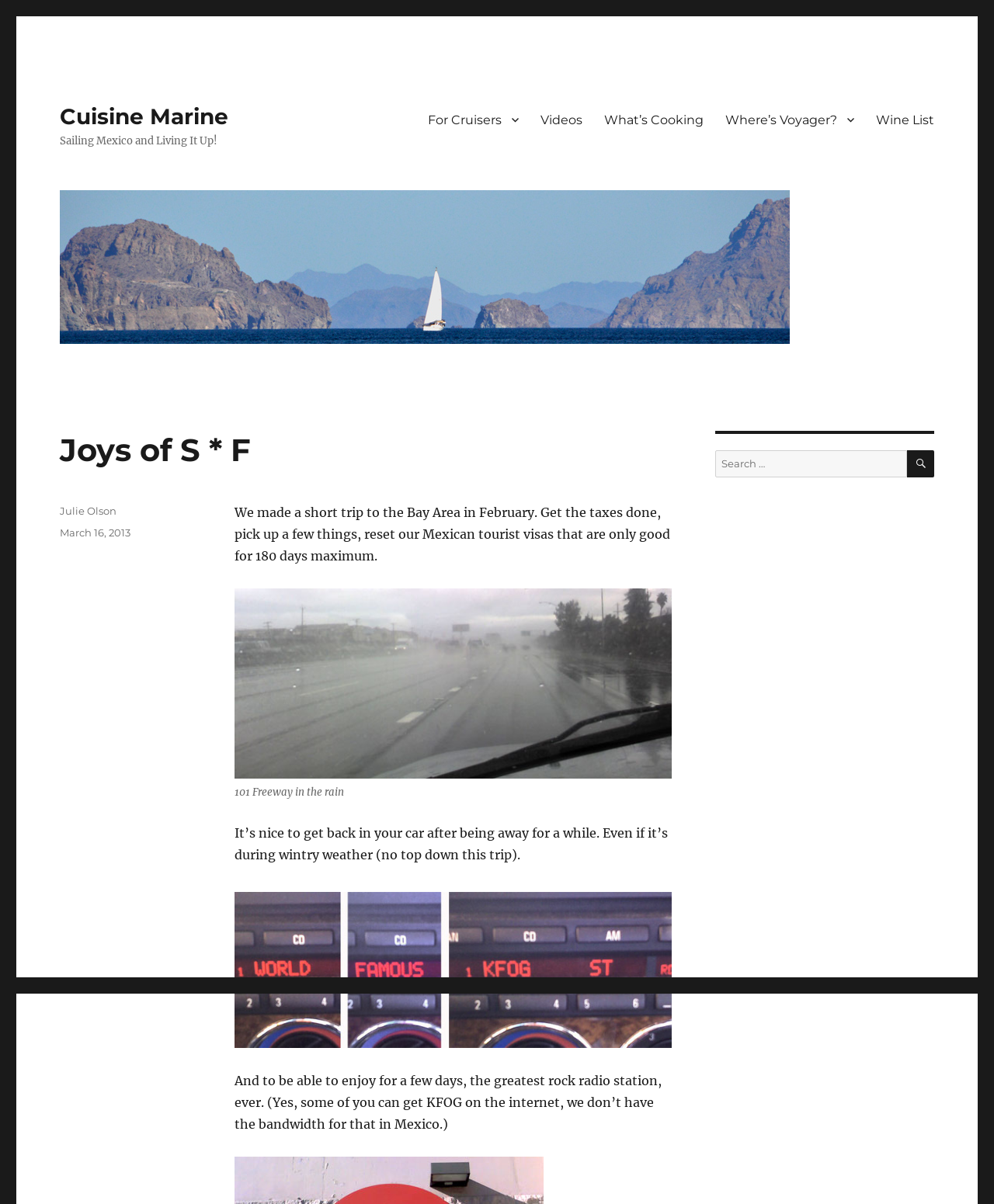Locate the bounding box coordinates of the element that should be clicked to execute the following instruction: "Search for something".

[0.72, 0.374, 0.912, 0.397]